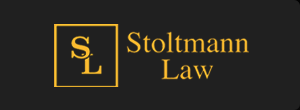Provide a one-word or short-phrase response to the question:
What type of services does Stoltmann Law focus on?

Legal services